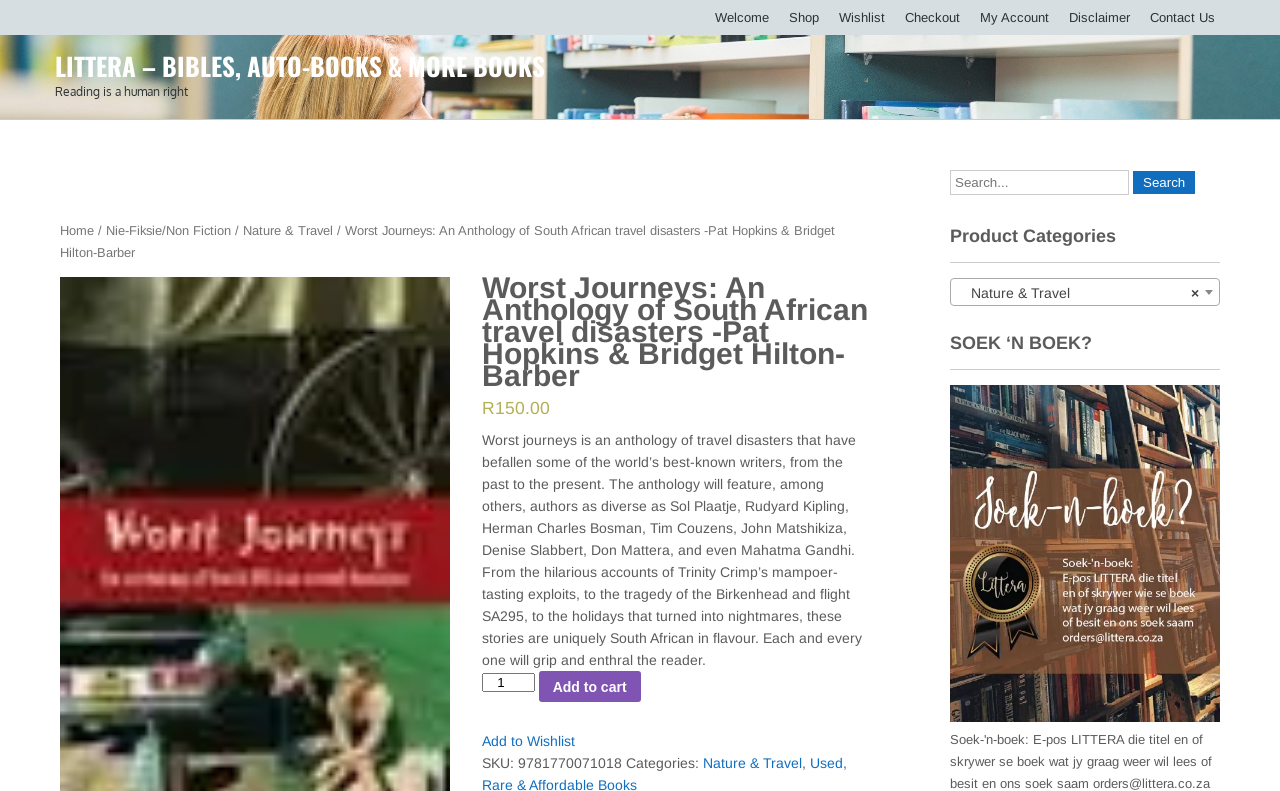Pinpoint the bounding box coordinates of the clickable element needed to complete the instruction: "Search for a book". The coordinates should be provided as four float numbers between 0 and 1: [left, top, right, bottom].

[0.742, 0.215, 0.882, 0.247]